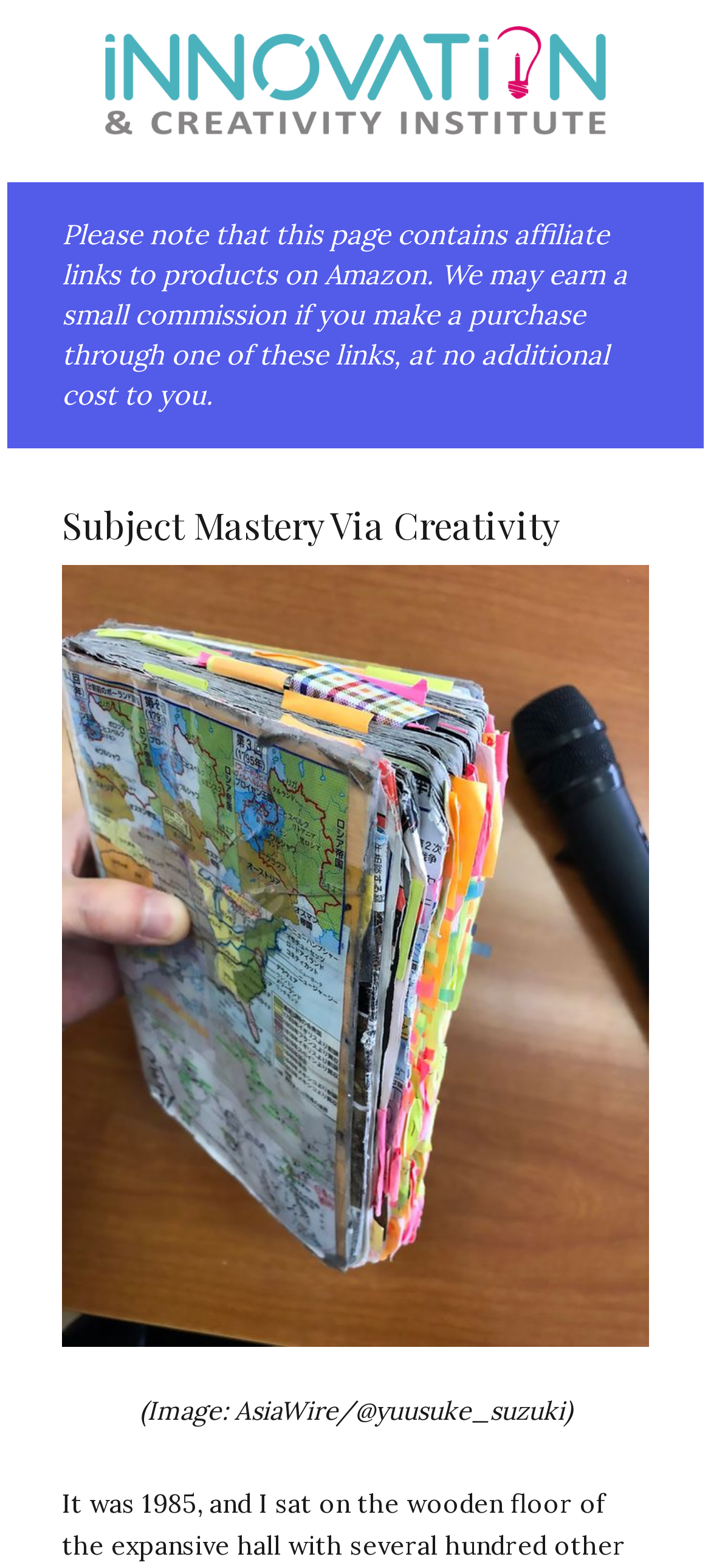By analyzing the image, answer the following question with a detailed response: What type of links are present on the webpage?

The webpage contains affiliate links to products on Amazon, which means that the webpage earns a commission if a purchase is made through one of these links.